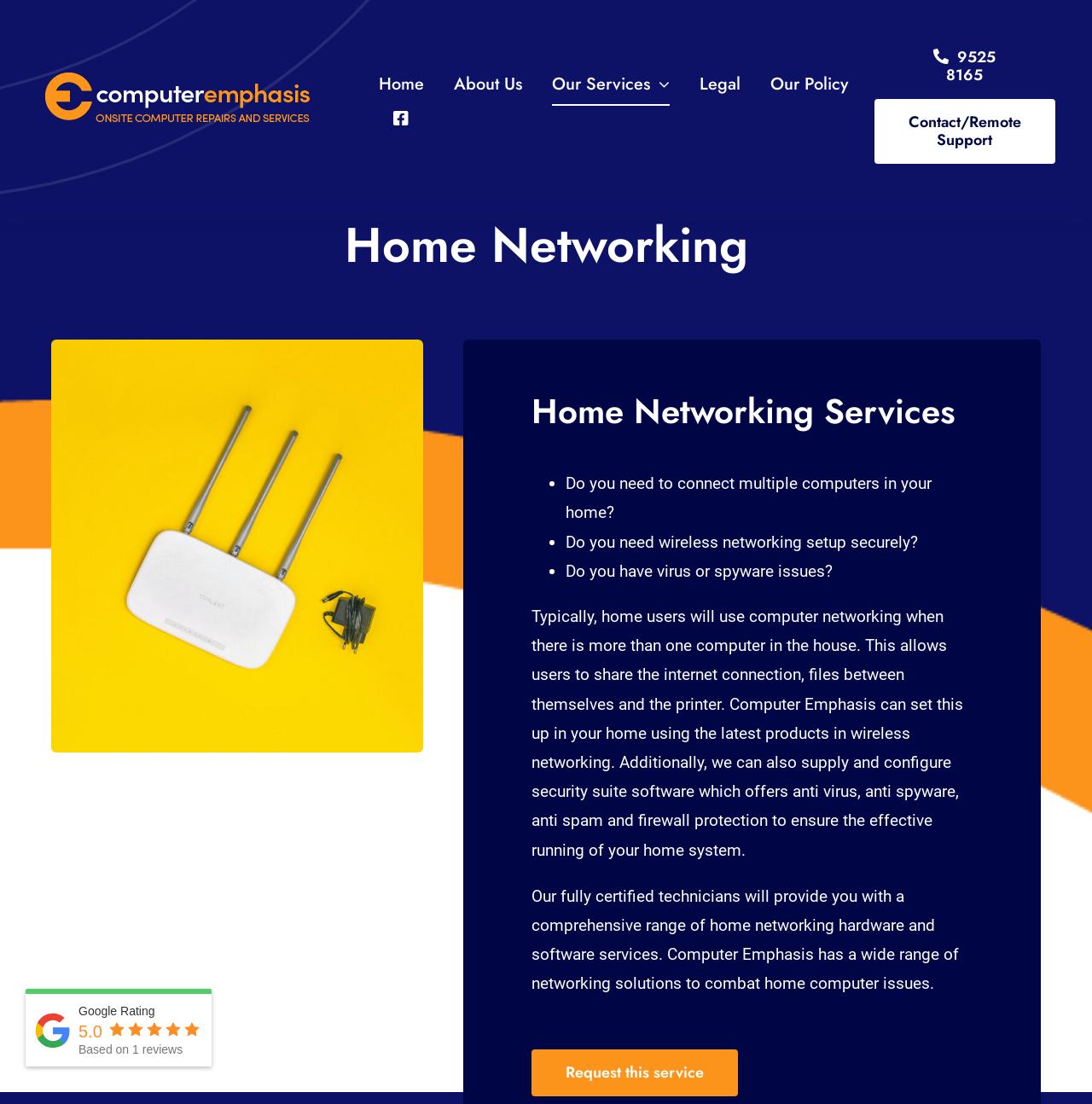Please find the bounding box coordinates of the element's region to be clicked to carry out this instruction: "Click the Computer Emphasis Logo".

[0.04, 0.057, 0.287, 0.075]